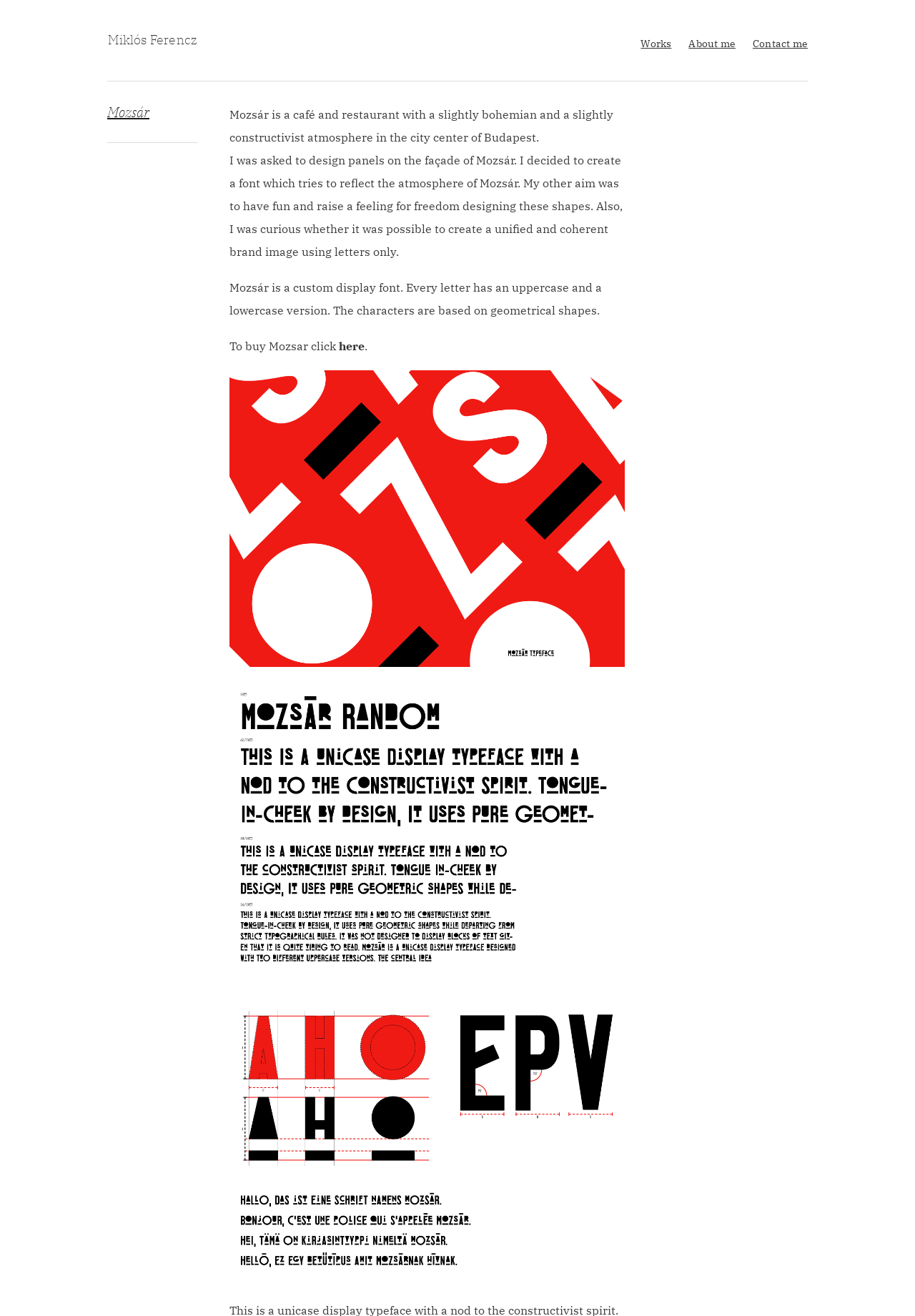Identify the bounding box for the UI element described as: "About me". Ensure the coordinates are four float numbers between 0 and 1, formatted as [left, top, right, bottom].

[0.753, 0.028, 0.804, 0.037]